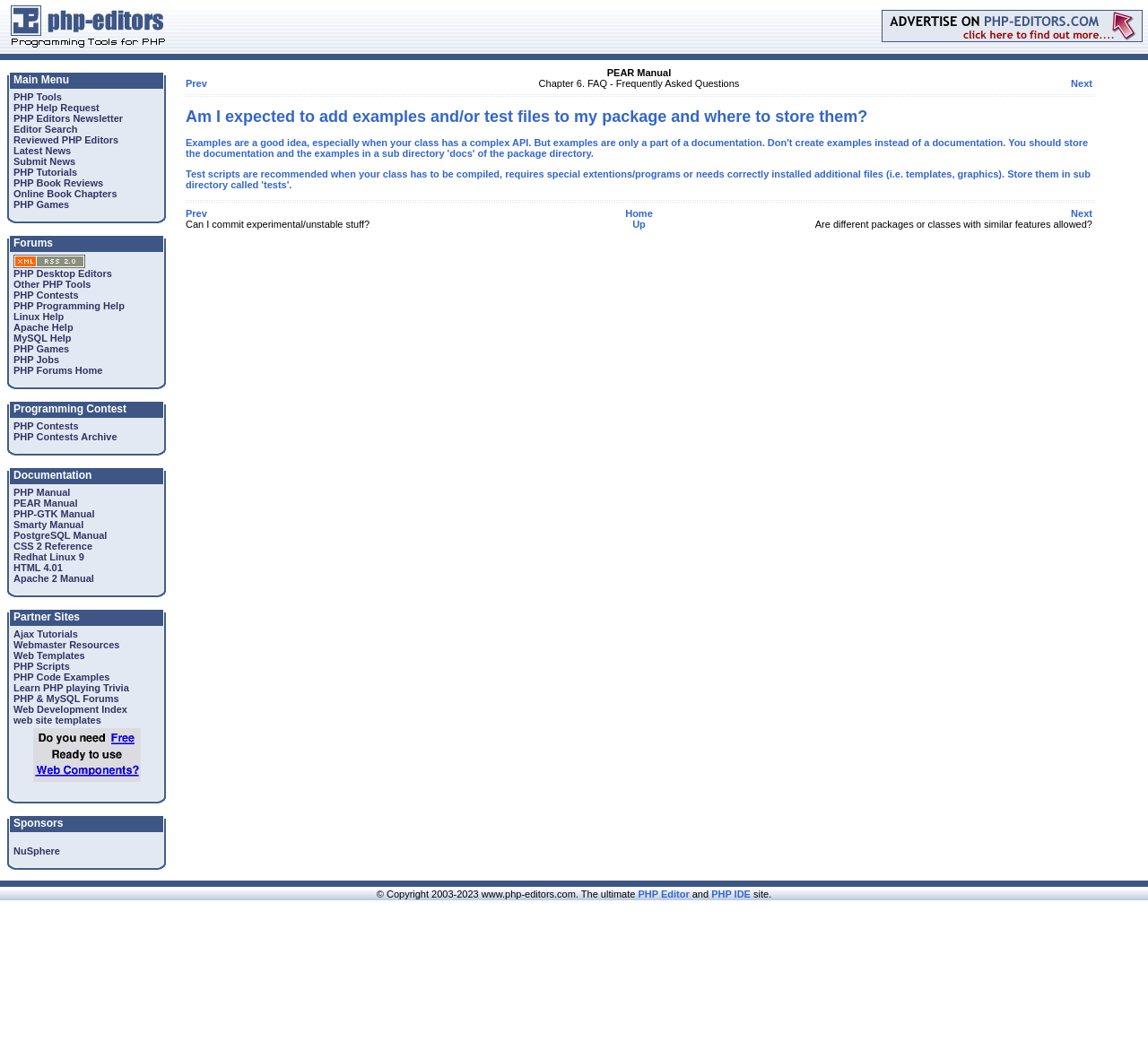Specify the bounding box coordinates of the area that needs to be clicked to achieve the following instruction: "Click on PHP Games".

[0.012, 0.188, 0.06, 0.198]